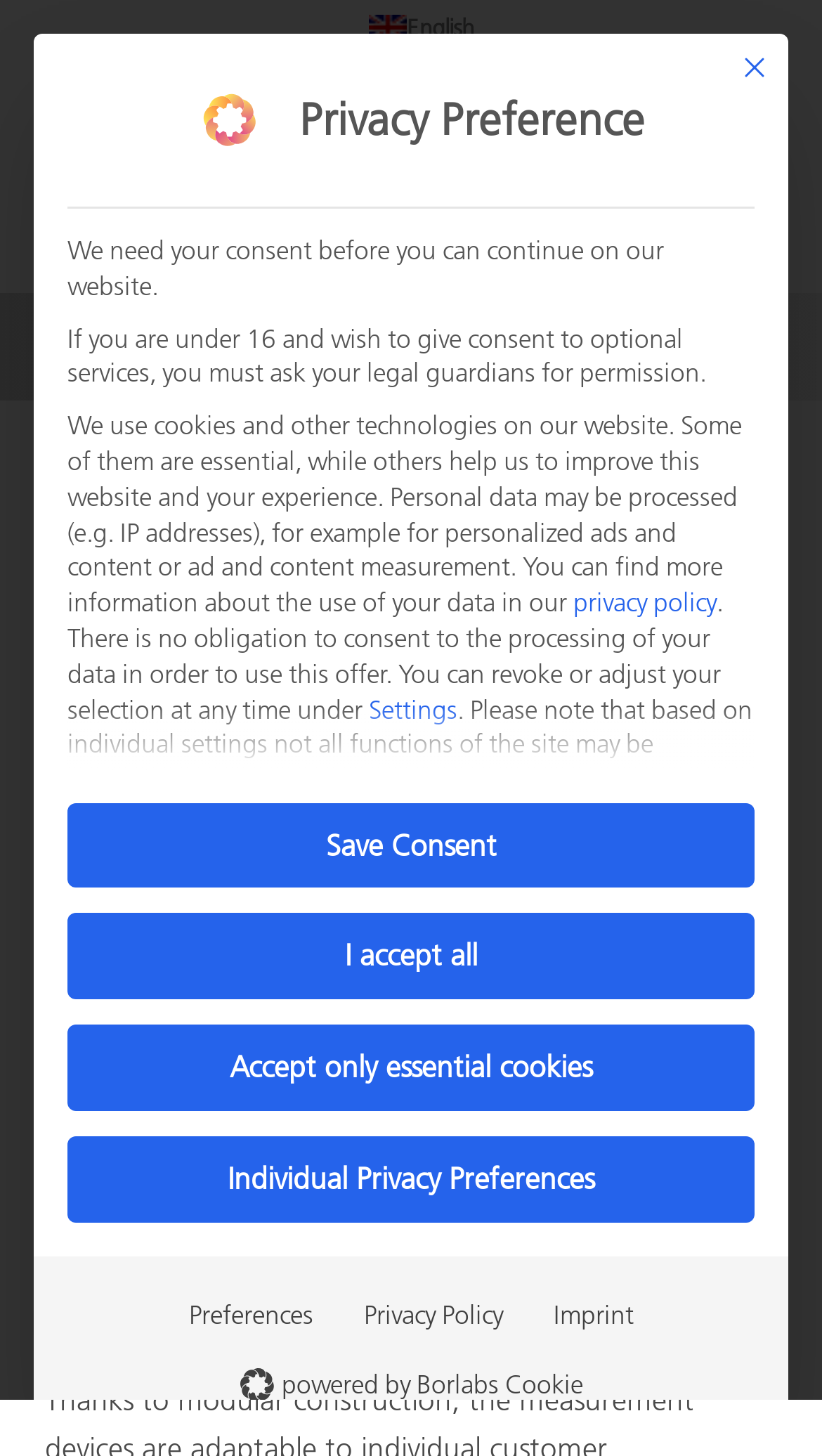Locate the UI element described by Contact and provide its bounding box coordinates. Use the format (top-left x, top-left y, bottom-right x, bottom-right y) with all values as floating point numbers between 0 and 1.

[0.254, 0.055, 0.351, 0.075]